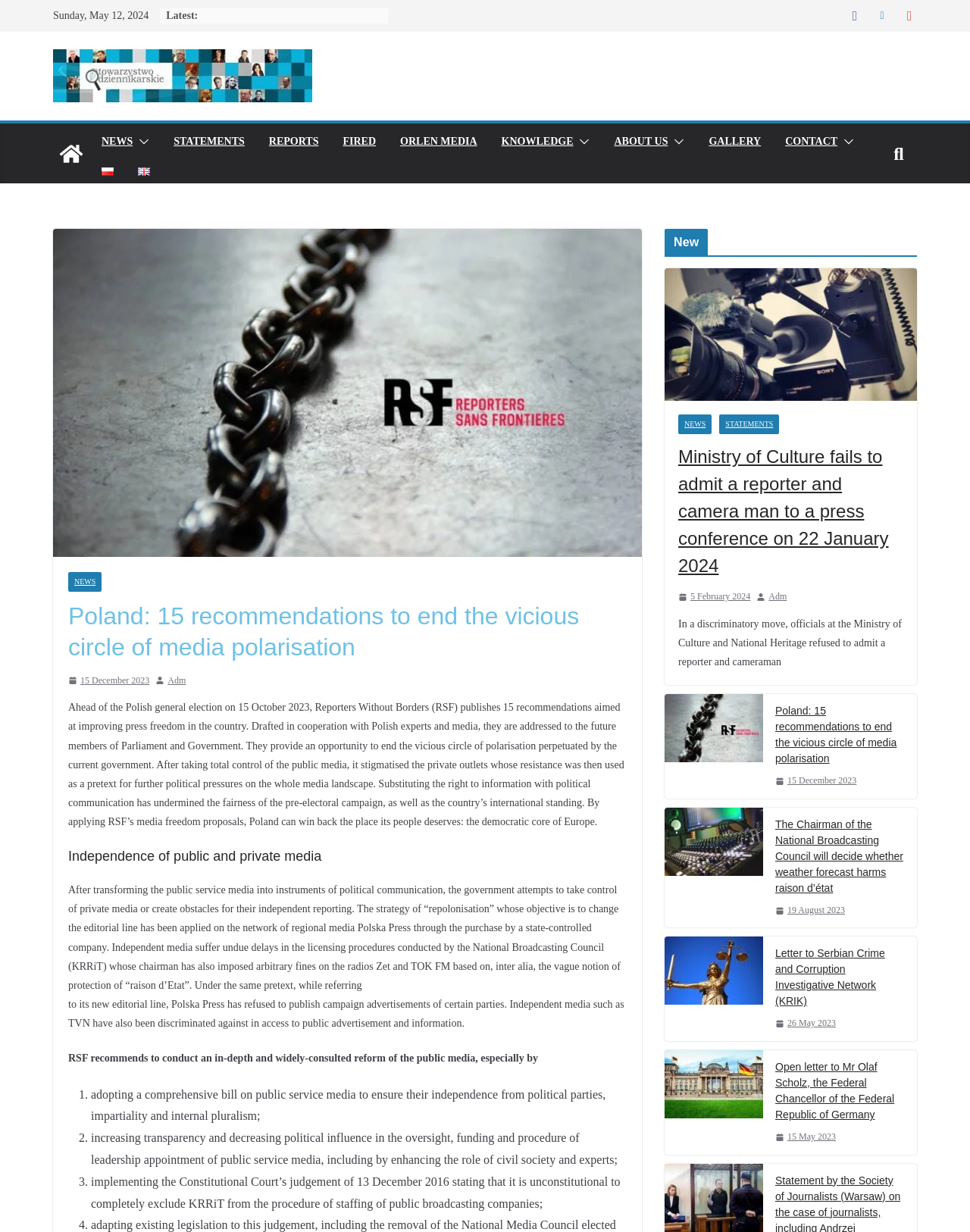Please provide a comprehensive response to the question based on the details in the image: What is the language of the webpage?

I looked at the language options at the top of the webpage and saw that 'English' is selected, indicating that the language of the webpage is English.